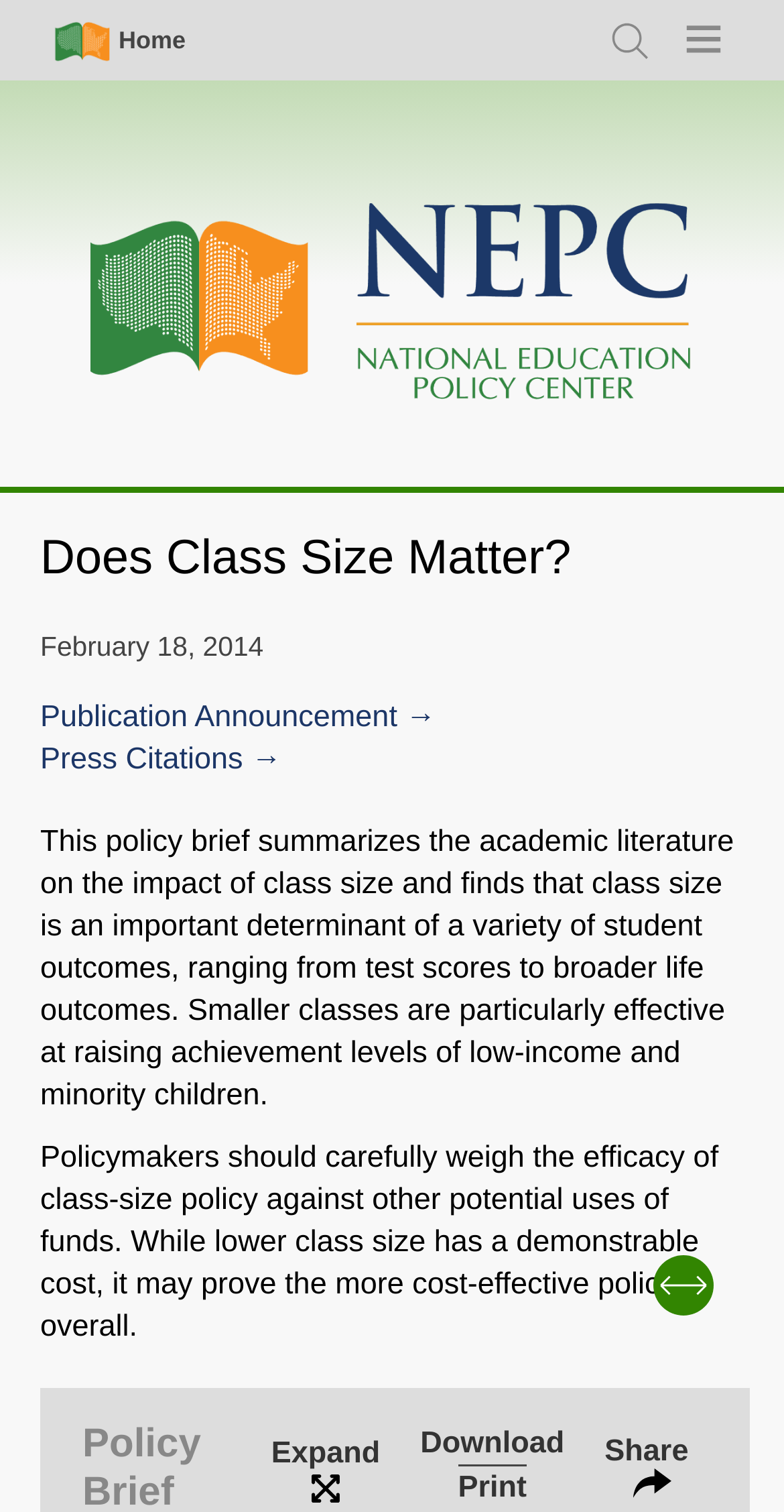Can you determine the main header of this webpage?

Does Class Size Matter?